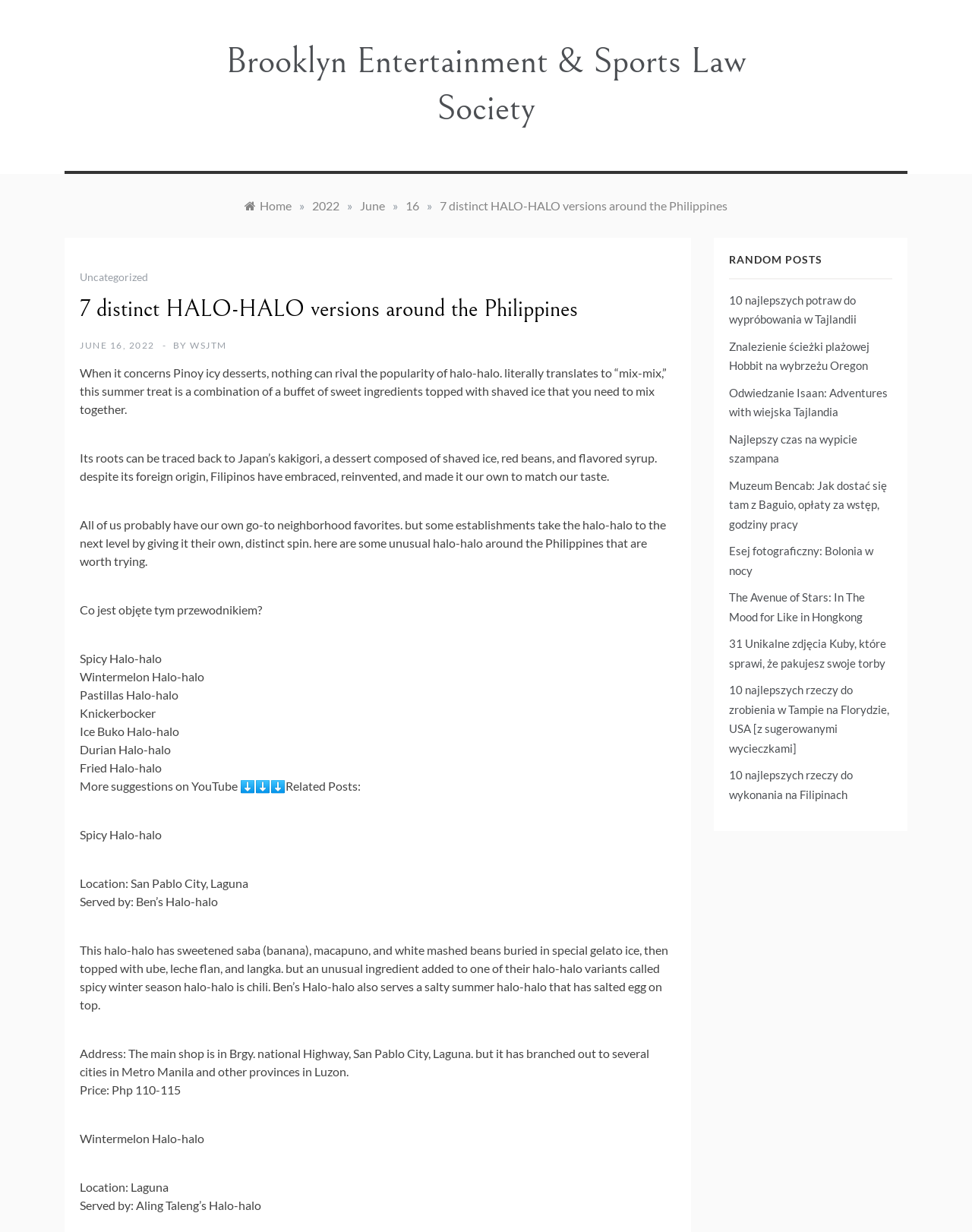Produce an elaborate caption capturing the essence of the webpage.

This webpage is about 7 distinct HALO-HALO versions around the Philippines. At the top, there is a heading "Brooklyn Entertainment & Sports Law Society" which is also a link. Below it, there is a navigation section with breadcrumbs, showing the path "Home » 2022 » June » 16 » 7 distinct HALO-HALO versions around the Philippines".

The main content of the webpage is divided into sections. The first section has a heading "7 distinct HALO-HALO versions around the Philippines" and a link "JUNE 16, 2022" below it. The text explains the popularity of halo-halo, a Filipino icy dessert, and how it has been reinvented and made unique by different establishments.

The webpage then lists 7 unusual halo-halo versions around the Philippines, each with its own distinct spin. The list includes Spicy Halo-halo, Wintermelon Halo-halo, Pastillas Halo-halo, Knickerbocker, Ice Buko Halo-halo, Durian Halo-halo, and Fried Halo-halo. Each version is described in detail, including its ingredients, location, and price.

On the right side of the webpage, there is a section titled "RANDOM POSTS" with links to various articles, including travel guides, food reviews, and photography essays. These links are not directly related to the main content of the webpage, but seem to be suggestions for further reading.